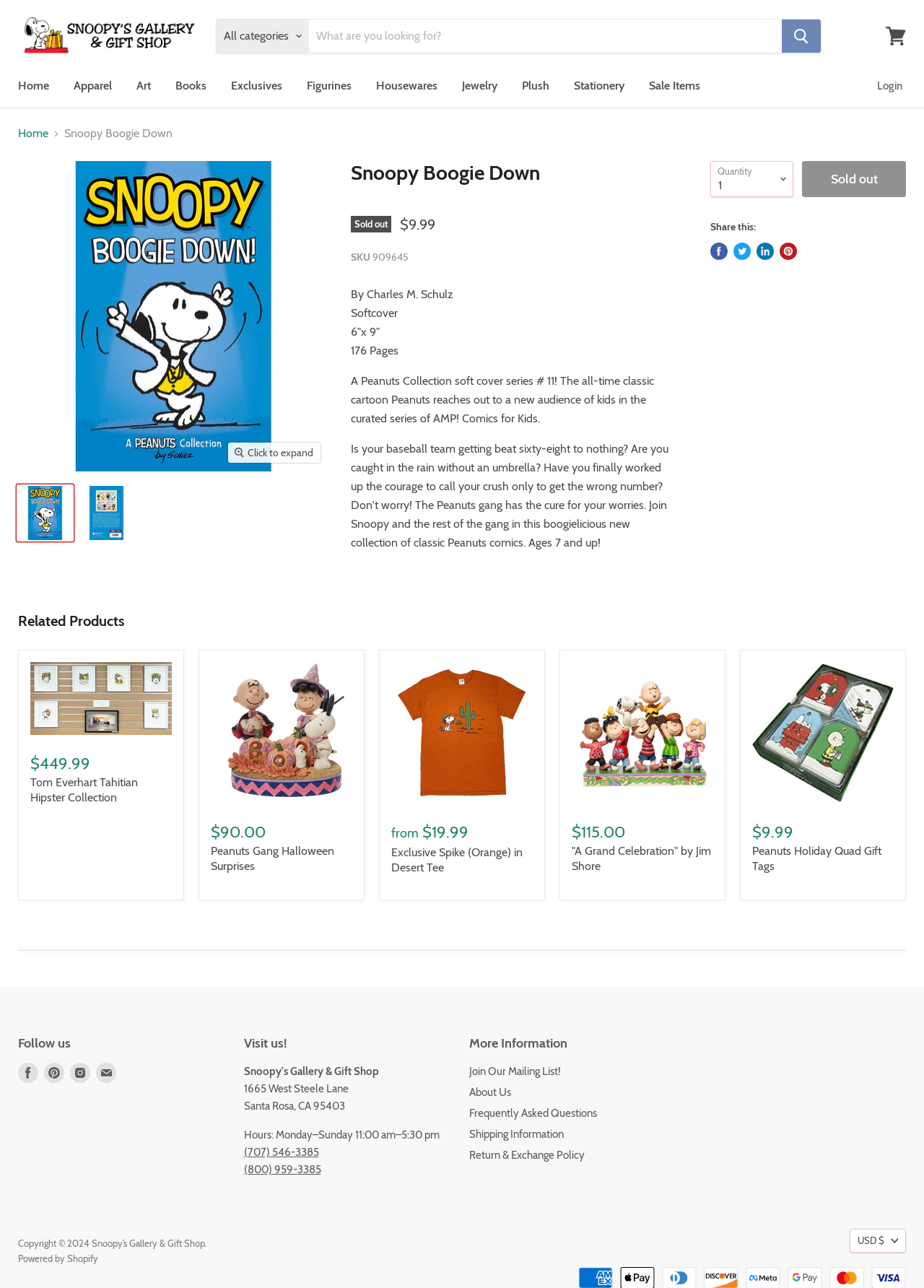Identify the bounding box coordinates of the area you need to click to perform the following instruction: "Explore the related post on Best Places To Buy Ammo Online in 2024".

None